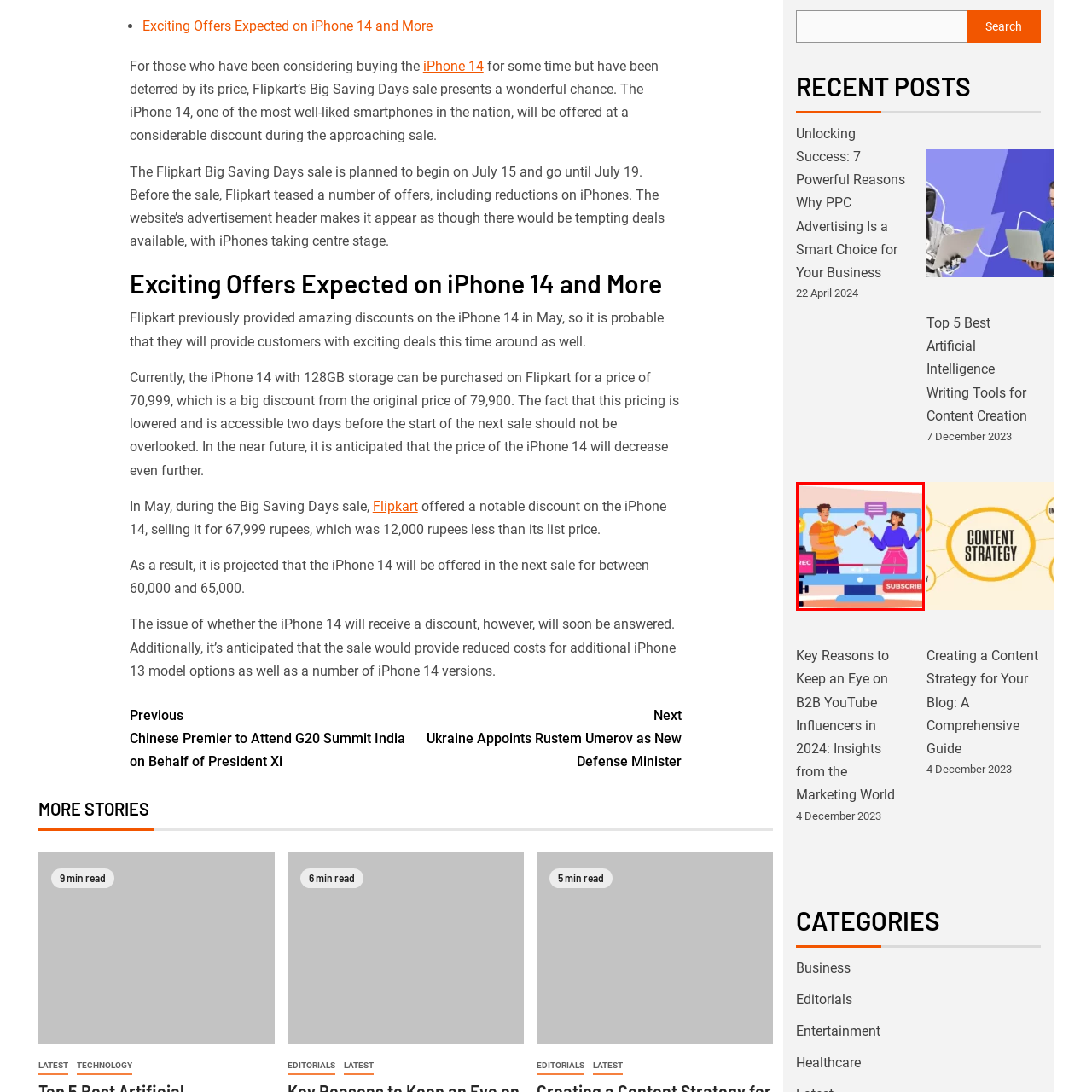What is on the right side of the screen?
Focus on the image enclosed by the red bounding box and elaborate on your answer to the question based on the visual details present.

On the right side of the screen, there is a prominent 'SUBSCRIBE' button, which emphasizes the interactive element of the content and encourages viewers to engage with the presenters and their content.